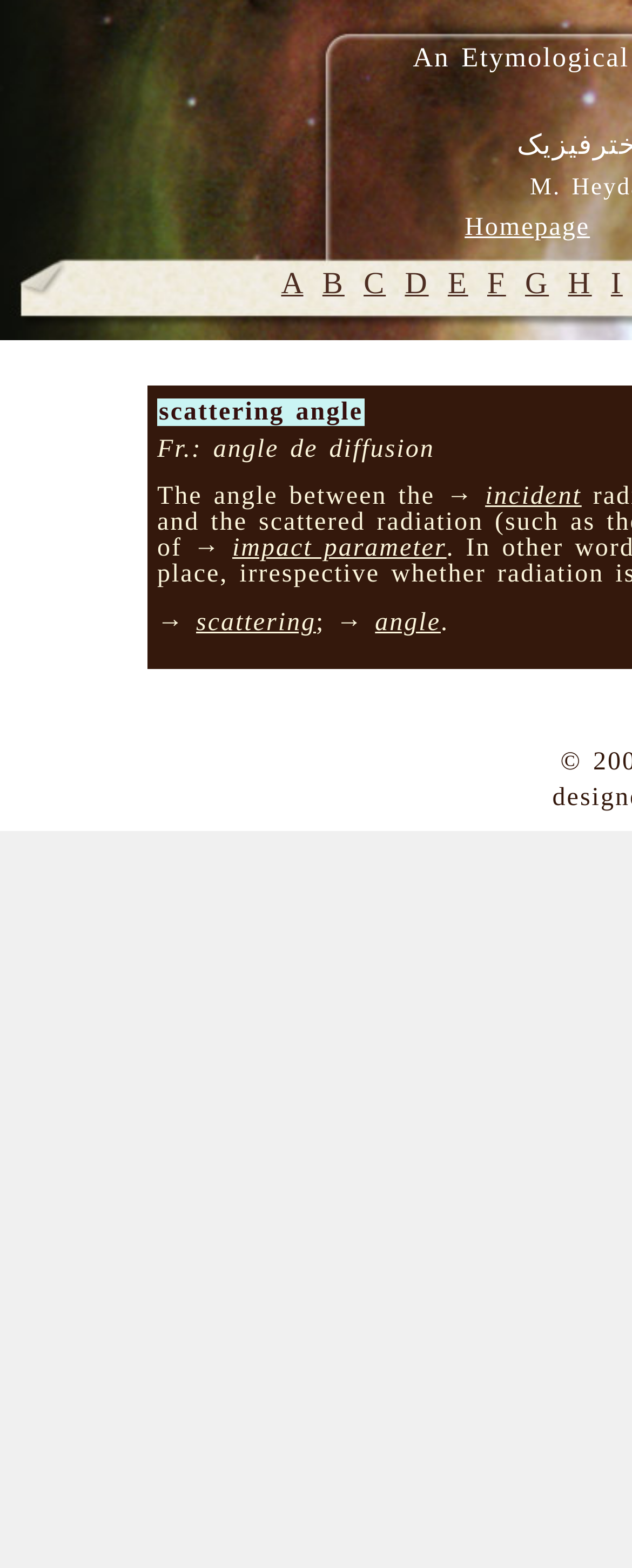Please identify the bounding box coordinates of the clickable region that I should interact with to perform the following instruction: "explore impact parameter". The coordinates should be expressed as four float numbers between 0 and 1, i.e., [left, top, right, bottom].

[0.368, 0.341, 0.706, 0.359]